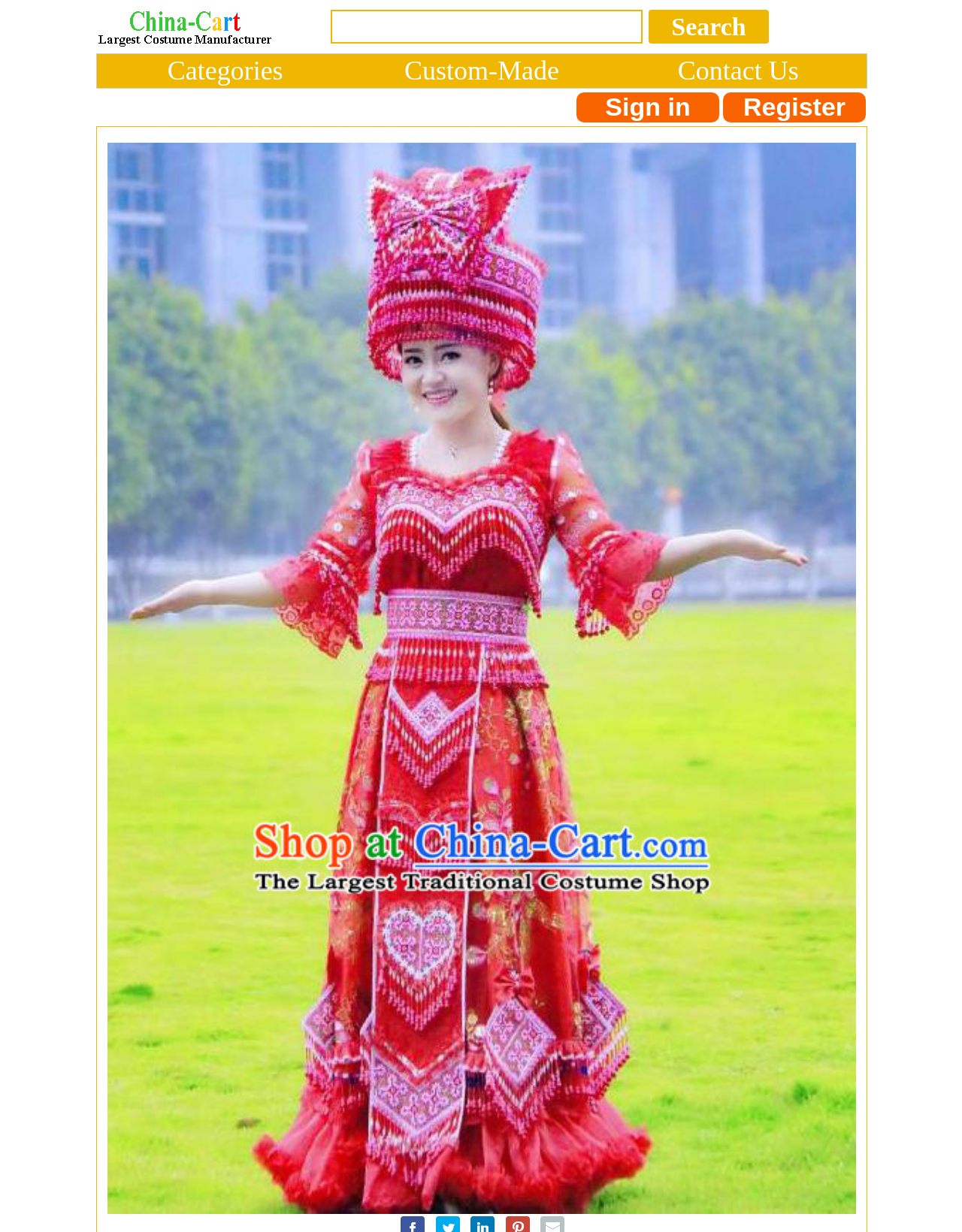Please provide a brief answer to the following inquiry using a single word or phrase:
What is the purpose of the 'Sign in' and 'Register' links?

User account management